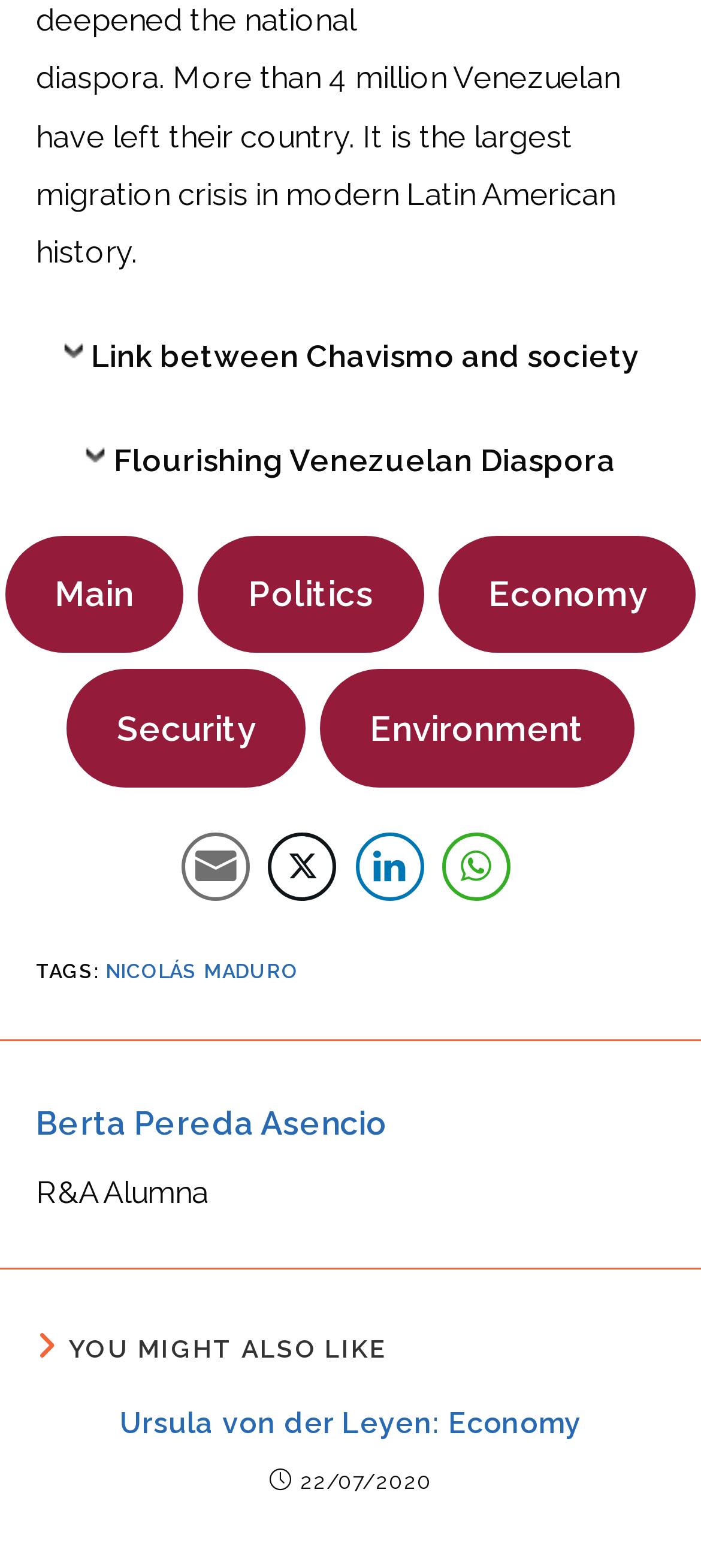Locate the bounding box of the UI element described by: "Berta Pereda Asencio" in the given webpage screenshot.

[0.051, 0.704, 0.554, 0.728]